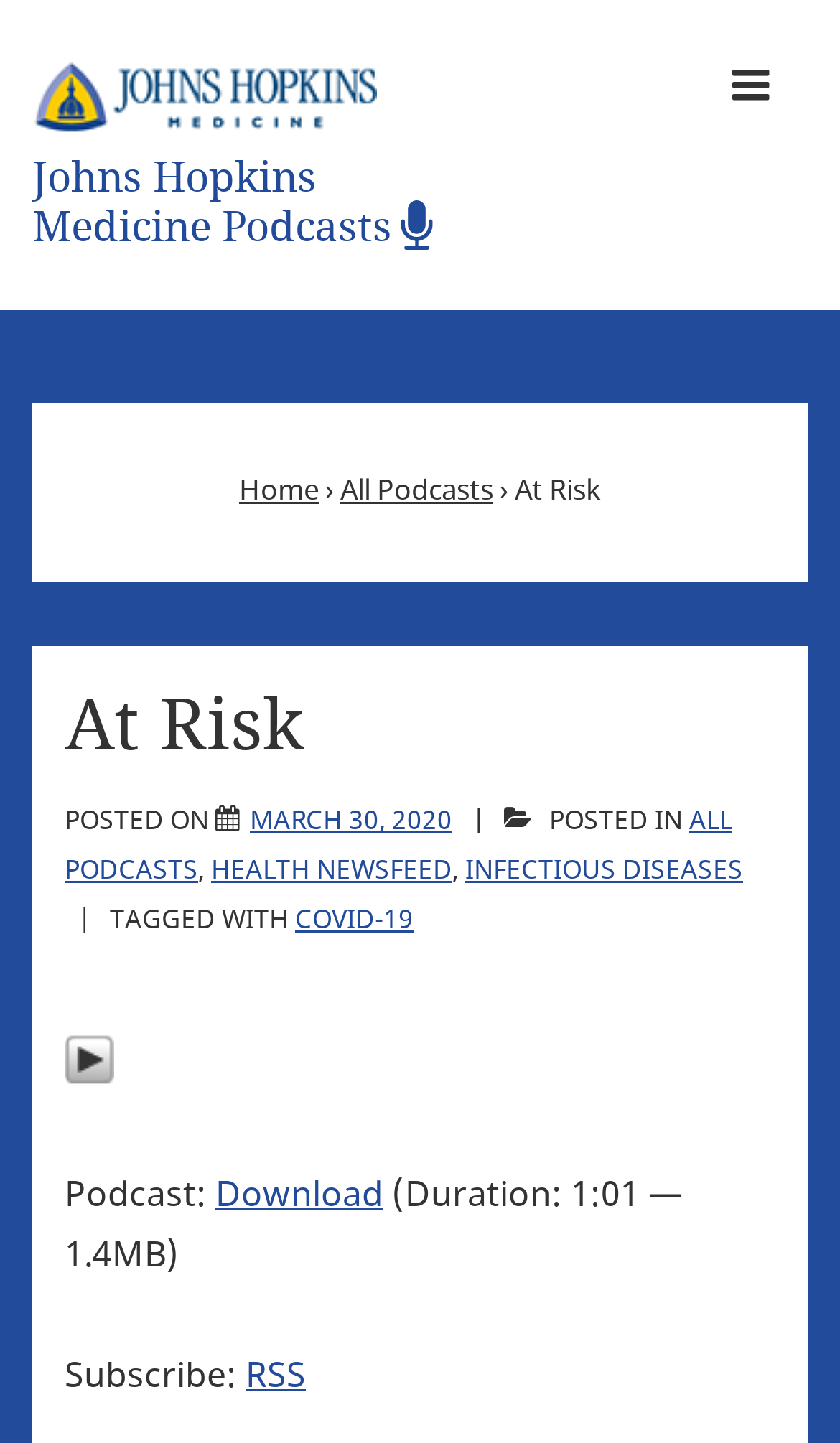Find the bounding box coordinates for the element that must be clicked to complete the instruction: "Click on the Johns Hopkins Medicine link". The coordinates should be four float numbers between 0 and 1, indicated as [left, top, right, bottom].

[0.038, 0.042, 0.603, 0.093]